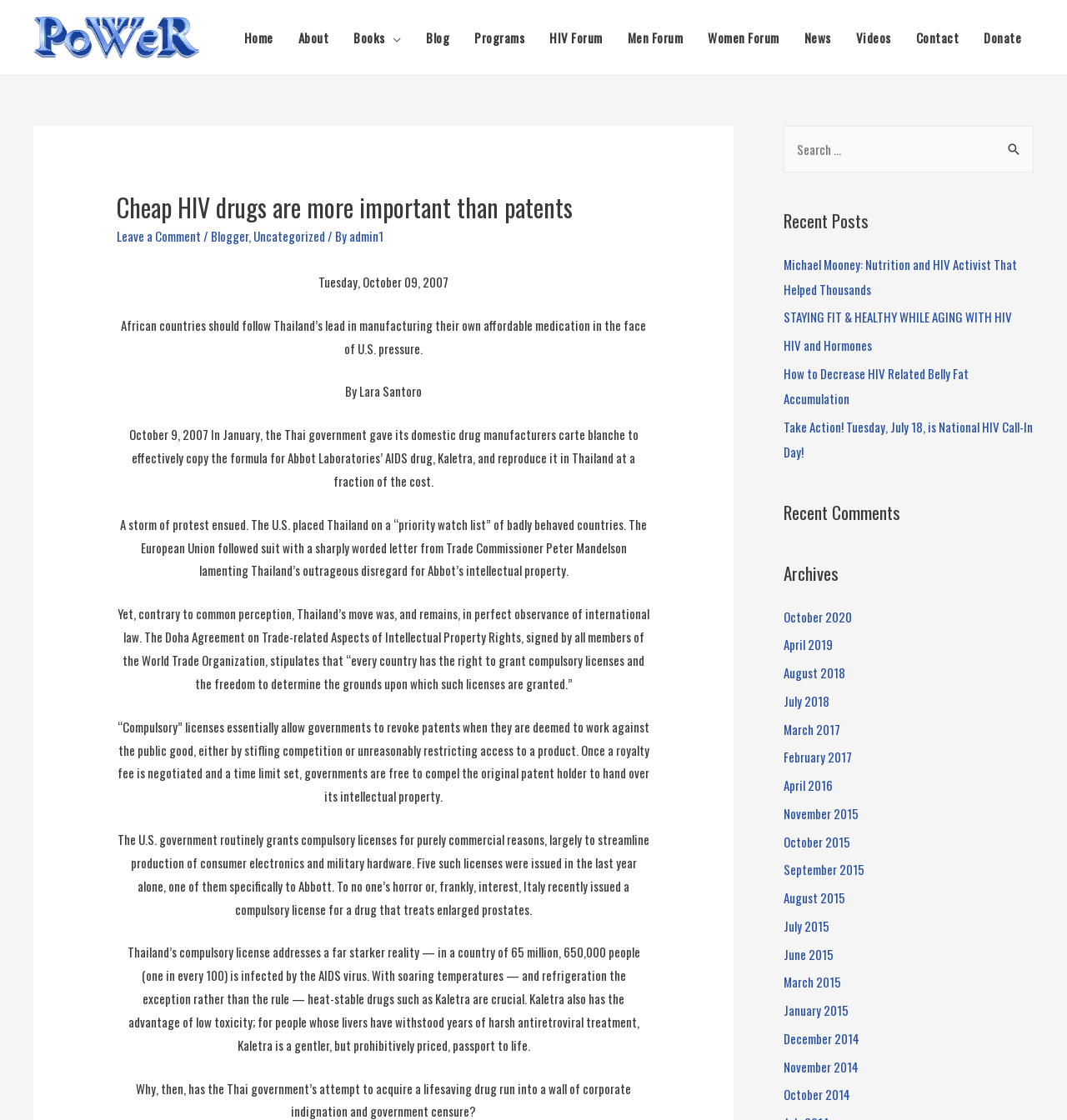Pinpoint the bounding box coordinates of the area that must be clicked to complete this instruction: "Leave a comment".

[0.109, 0.202, 0.188, 0.219]